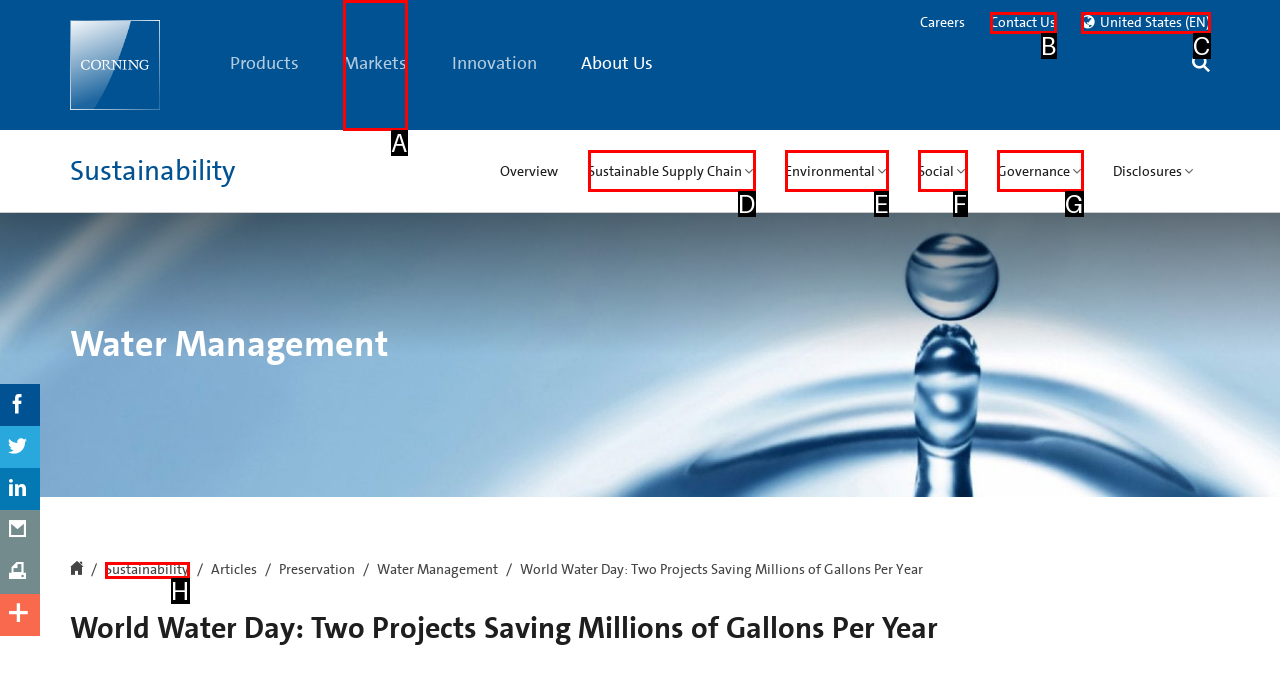Determine the option that aligns with this description: Terms
Reply with the option's letter directly.

None